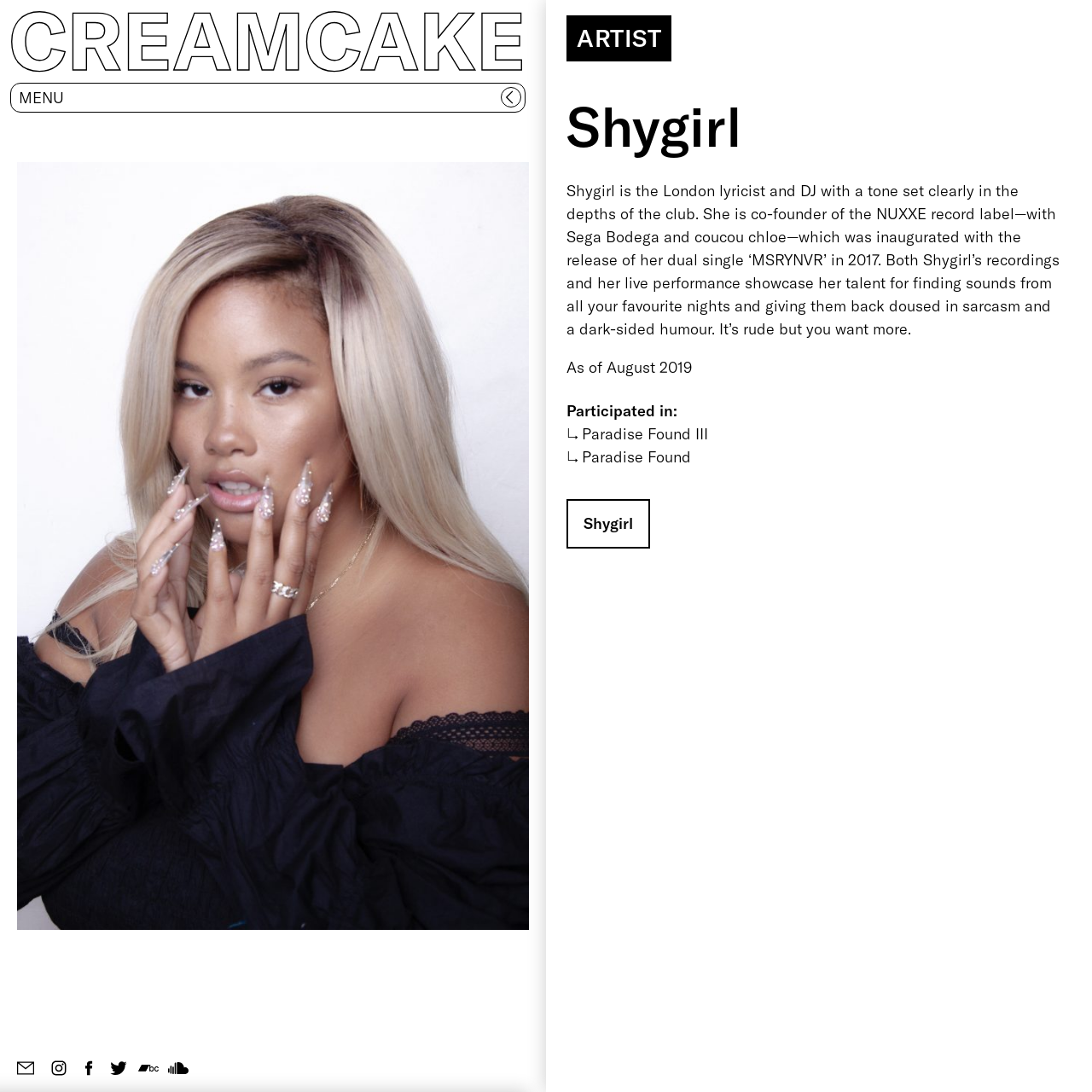What is the name of the record label co-founded by Shygirl?
Offer a detailed and exhaustive answer to the question.

The answer can be found in the article section of the webpage, where the text 'She is co-founder of the NUXXE record label—with Sega Bodega and coucou chloe—which was inaugurated with the release of her dual single ‘MSRYNVR’ in 2017.' is present, indicating that Shygirl co-founded the NUXXE record label.